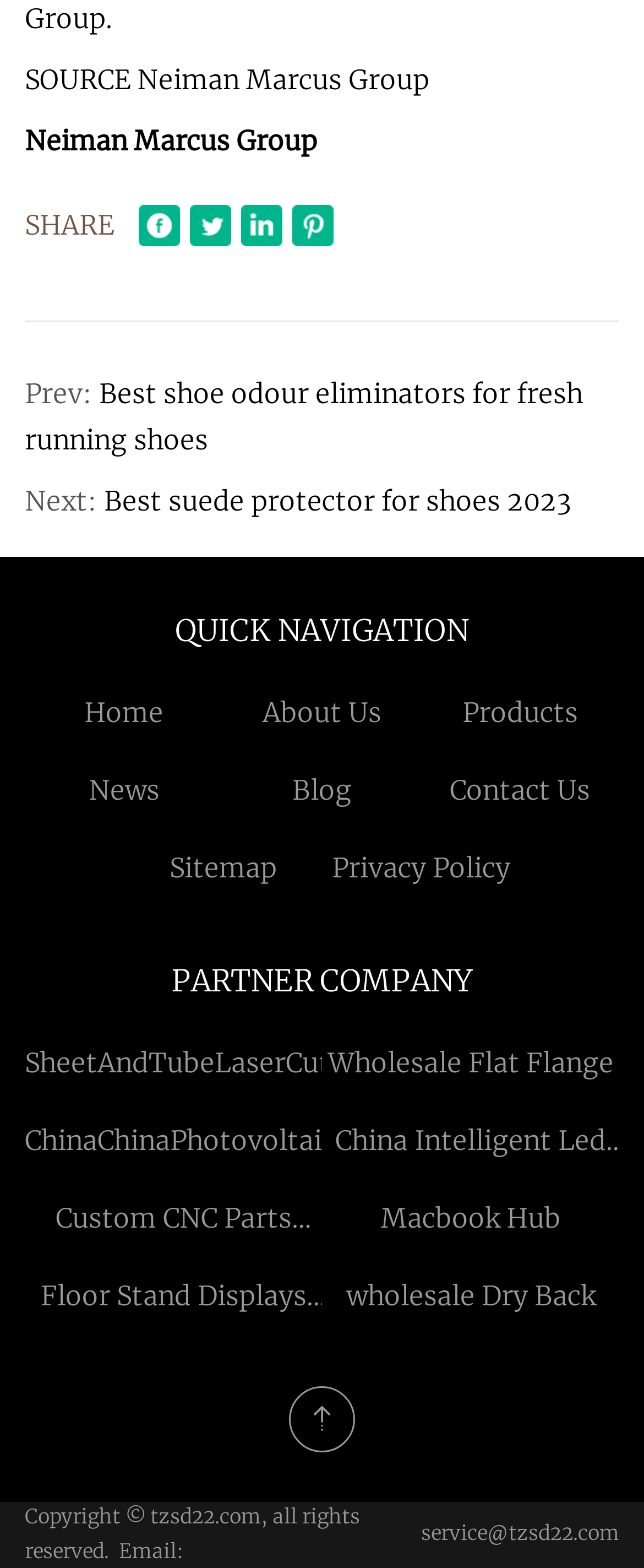Please find and report the bounding box coordinates of the element to click in order to perform the following action: "Read about Best shoe odour eliminators for fresh running shoes". The coordinates should be expressed as four float numbers between 0 and 1, in the format [left, top, right, bottom].

[0.038, 0.241, 0.905, 0.29]